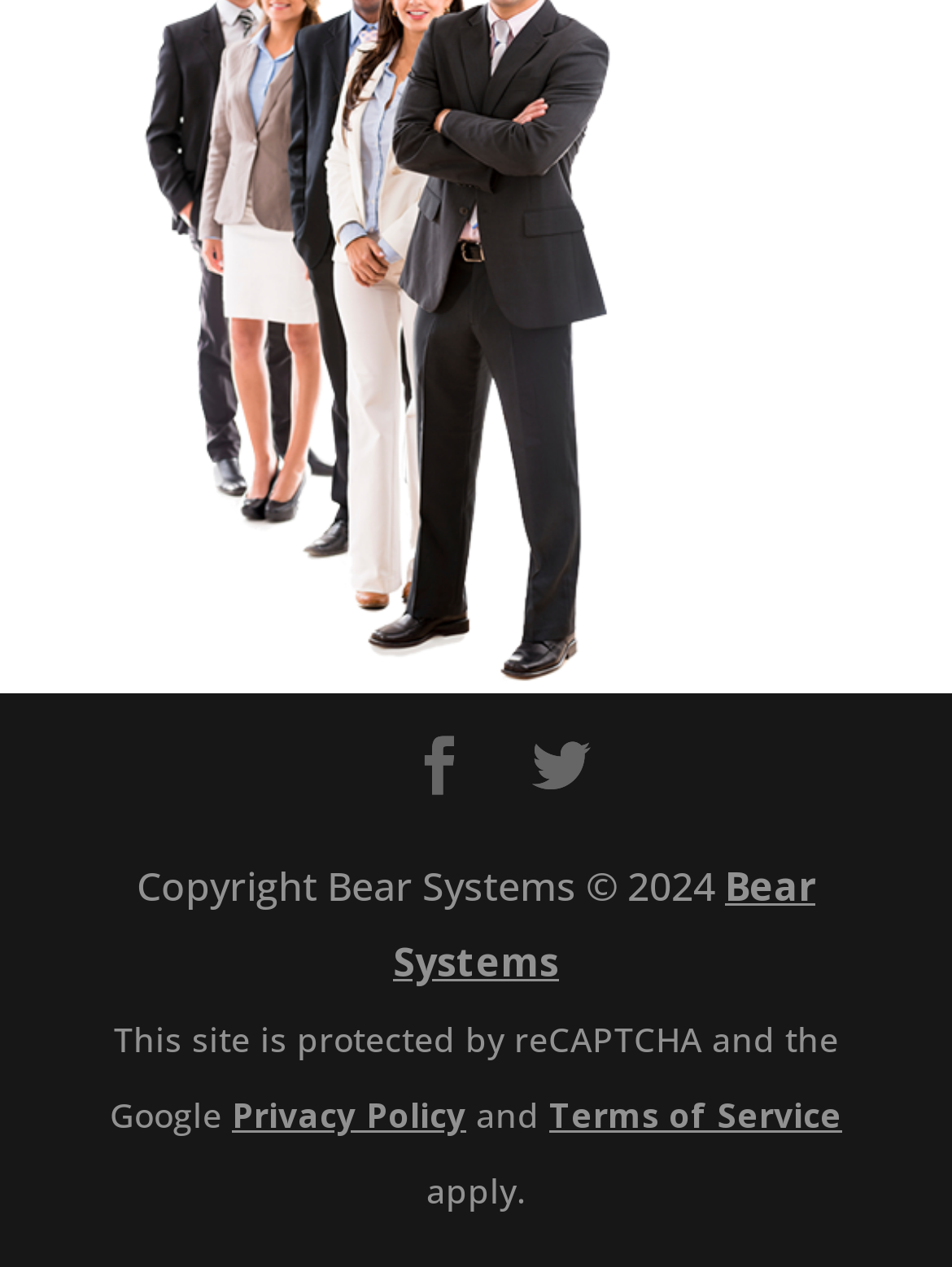Using the provided element description: "Facebook", determine the bounding box coordinates of the corresponding UI element in the screenshot.

[0.431, 0.577, 0.492, 0.637]